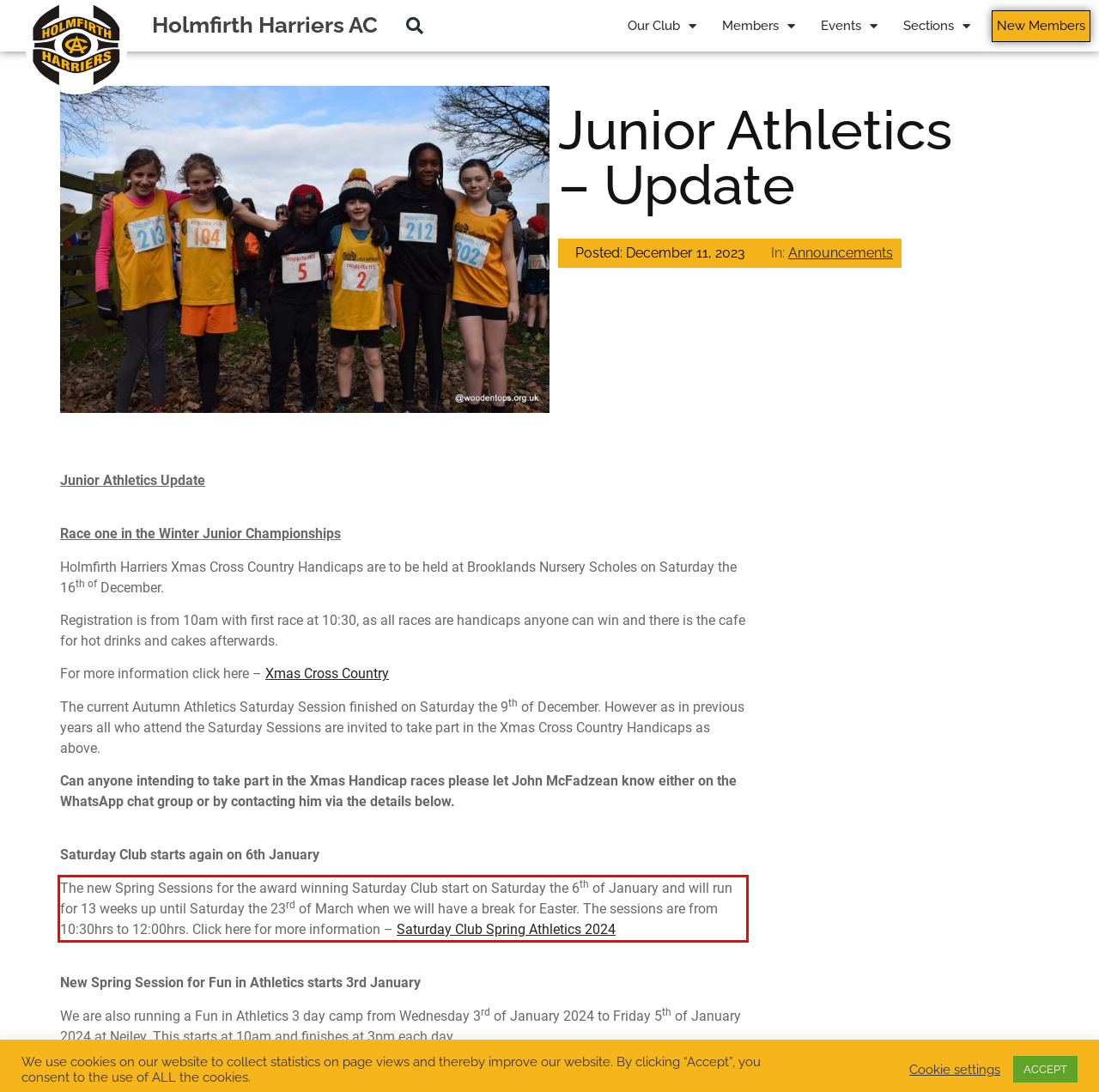Your task is to recognize and extract the text content from the UI element enclosed in the red bounding box on the webpage screenshot.

The new Spring Sessions for the award winning Saturday Club start on Saturday the 6th of January and will run for 13 weeks up until Saturday the 23rd of March when we will have a break for Easter. The sessions are from 10:30hrs to 12:00hrs. Click here for more information – Saturday Club Spring Athletics 2024